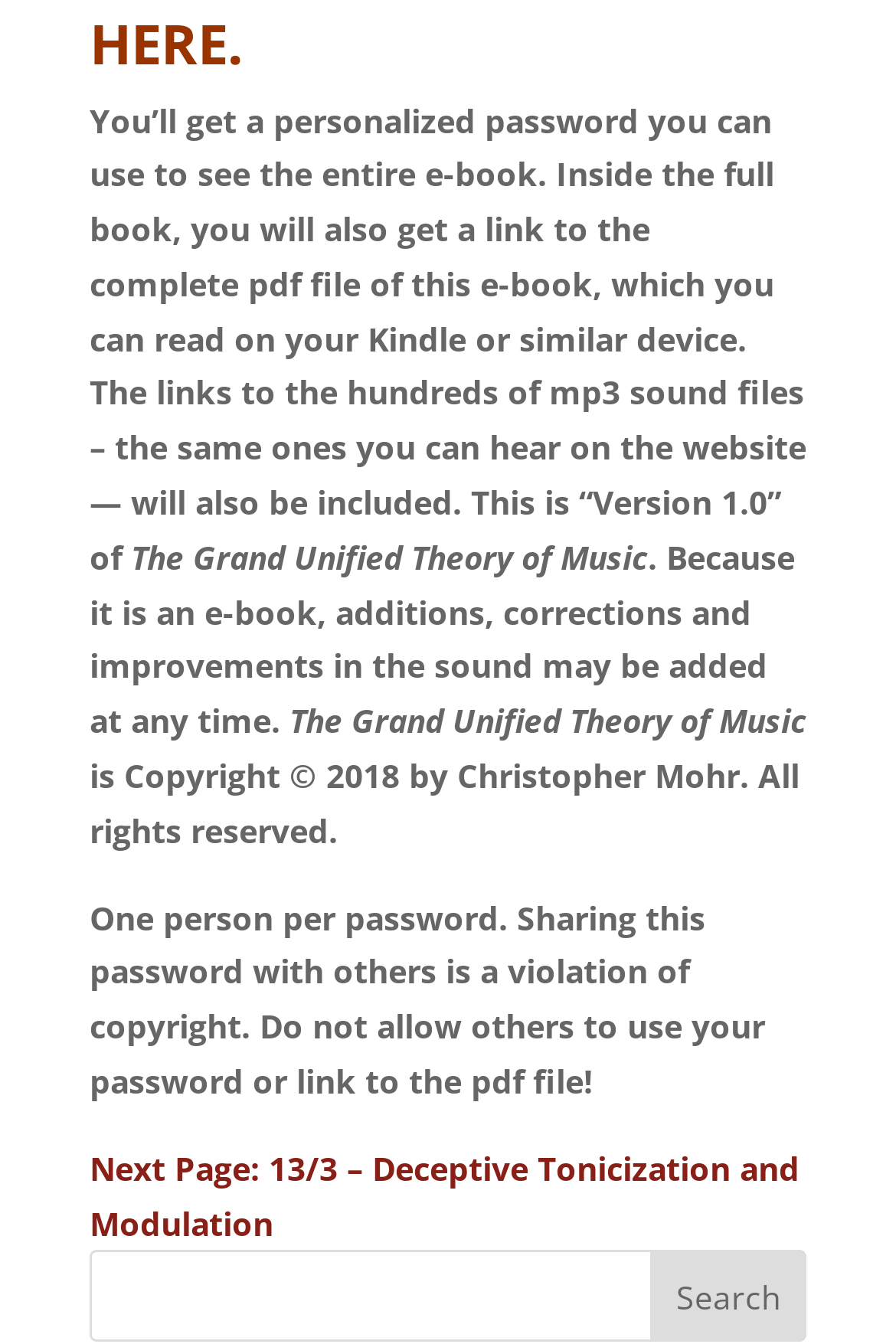Bounding box coordinates are specified in the format (top-left x, top-left y, bottom-right x, bottom-right y). All values are floating point numbers bounded between 0 and 1. Please provide the bounding box coordinate of the region this sentence describes: HERE.

[0.1, 0.003, 0.272, 0.059]